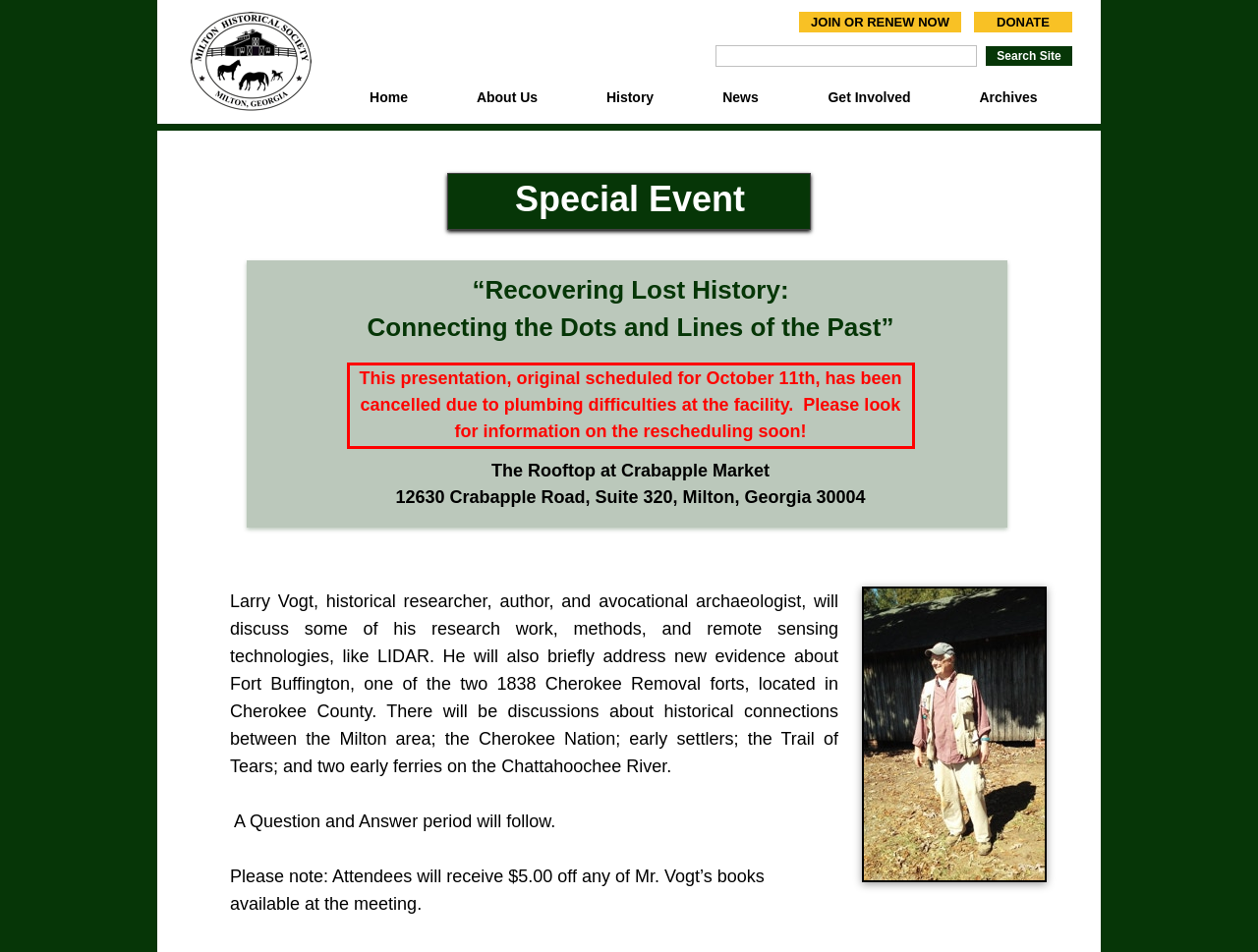Please extract the text content from the UI element enclosed by the red rectangle in the screenshot.

This presentation, original scheduled for October 11th, has been cancelled due to plumbing difficulties at the facility. Please look for information on the rescheduling soon!